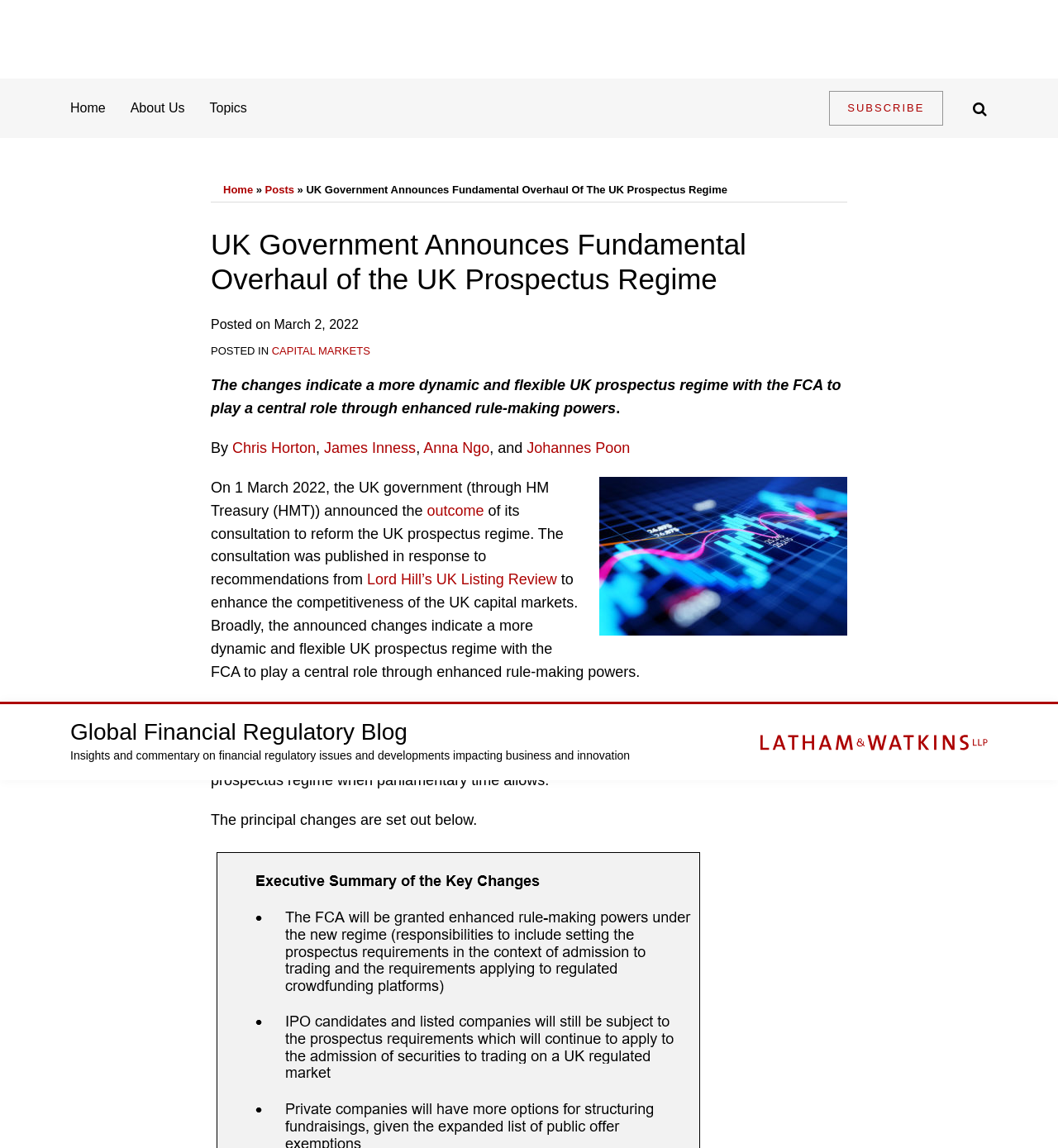Use a single word or phrase to answer this question: 
What is the topic of the article?

UK Prospectus Regime